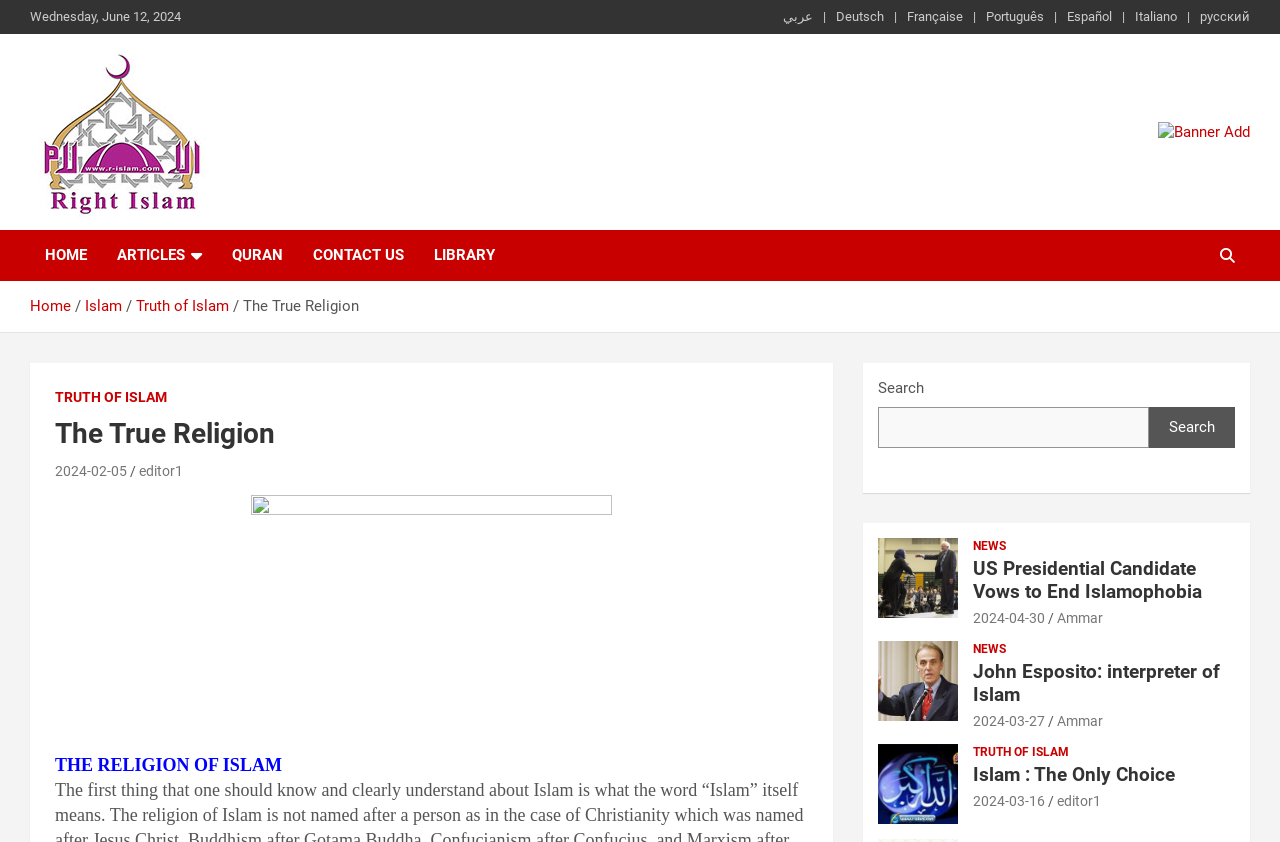Could you determine the bounding box coordinates of the clickable element to complete the instruction: "Check 'Trending' section"? Provide the coordinates as four float numbers between 0 and 1, i.e., [left, top, right, bottom].

None